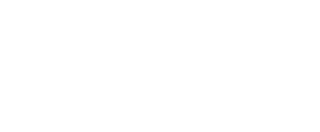Offer an in-depth caption for the image.

The image features the logo for Oakville Orthodontics, a recognized dental practice specializing in orthodontic care. Positioned within the sponsorship section of a webpage, this logo symbolizes their support for the local community, particularly in relation to youth sports programs such as the Oakville Little League. Their involvement underscores the importance of local businesses in fostering youth engagement and athletic participation. This logo is part of a slideshow that highlights various sponsors, reflecting the collaborative efforts in promoting community sporting events.